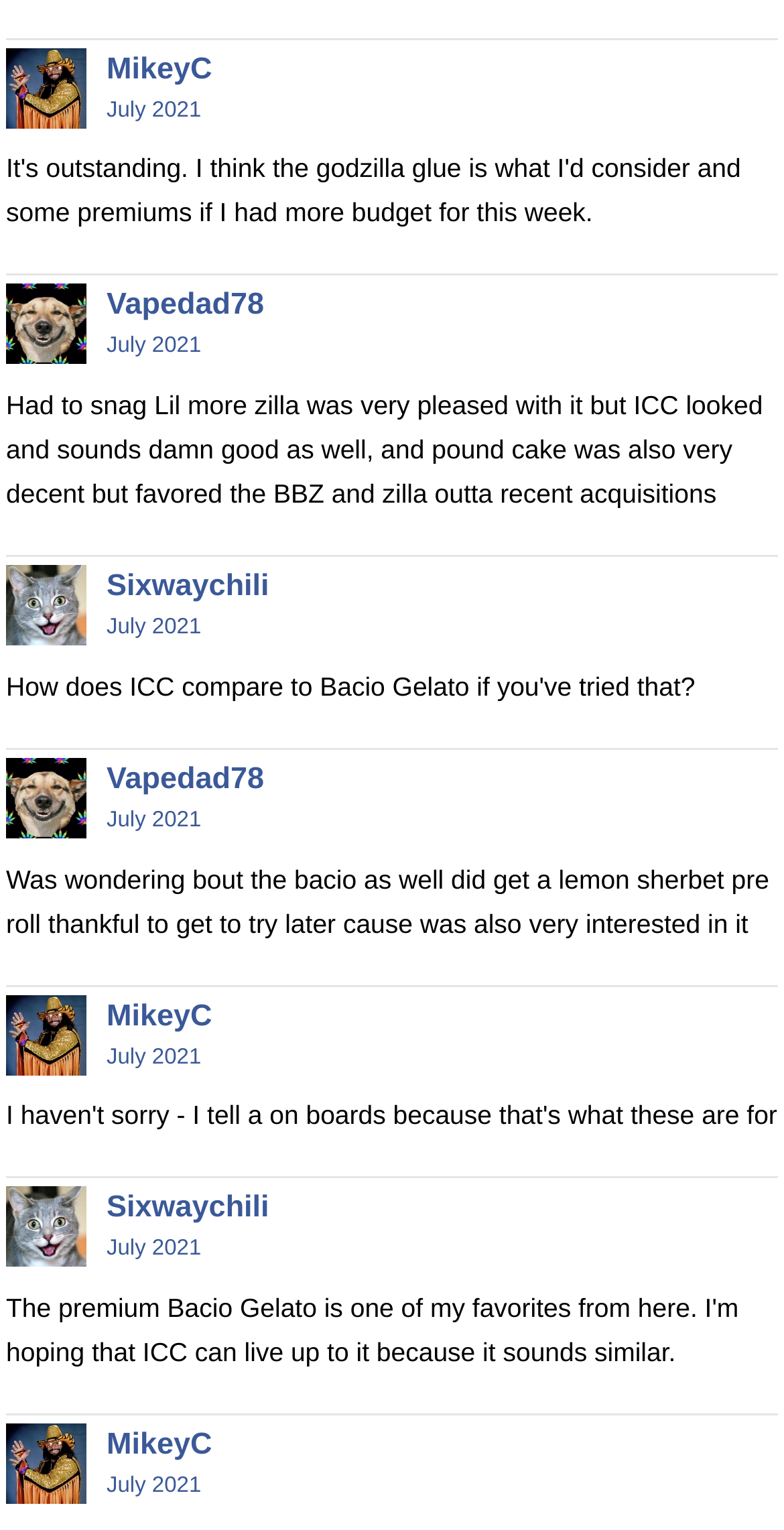Find the bounding box coordinates of the clickable area required to complete the following action: "Read the post from July 9, 2021 12:06AM".

[0.136, 0.04, 0.257, 0.056]